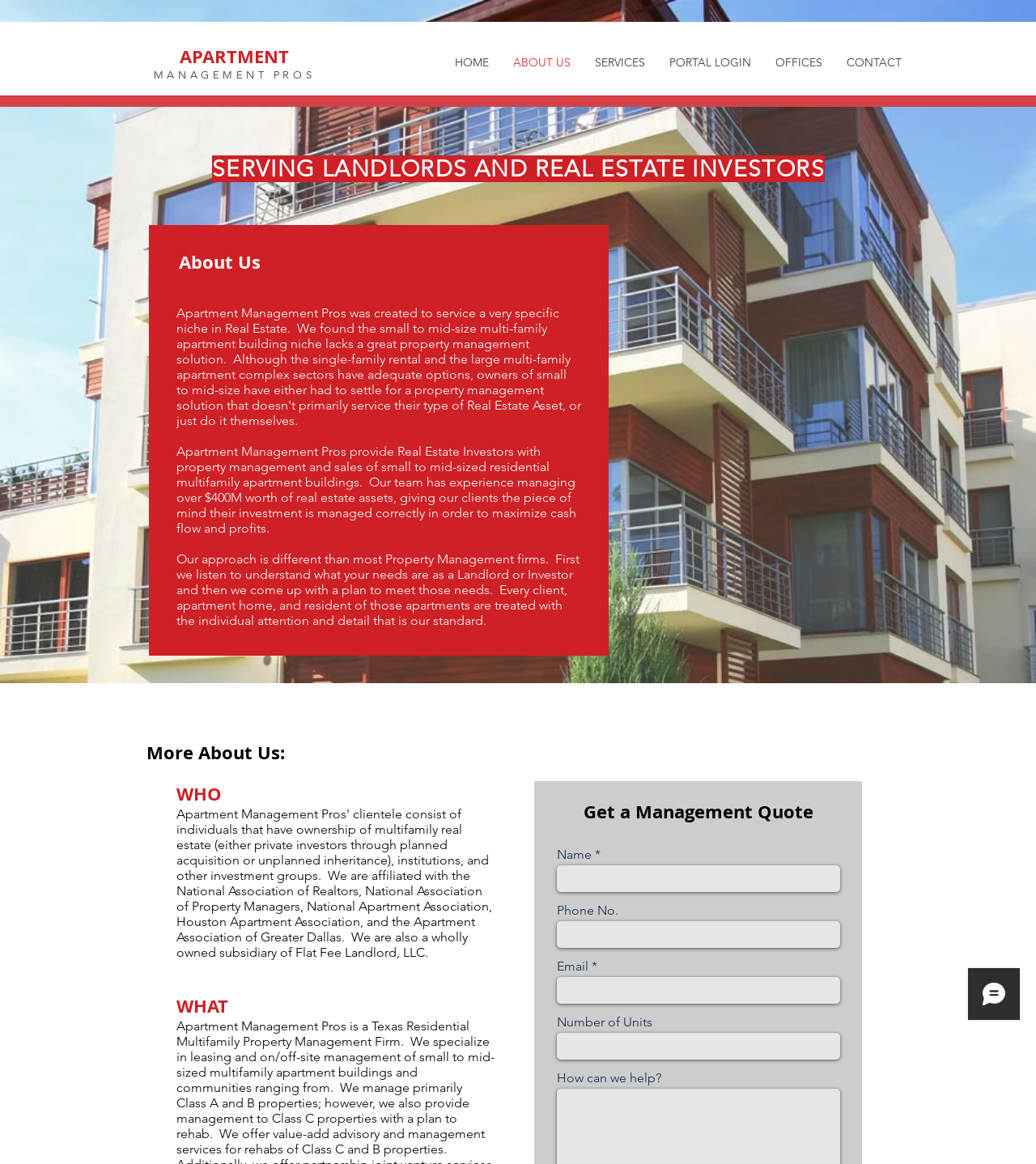Kindly determine the bounding box coordinates of the area that needs to be clicked to fulfill this instruction: "Click on the SERVICES link".

[0.562, 0.042, 0.634, 0.065]